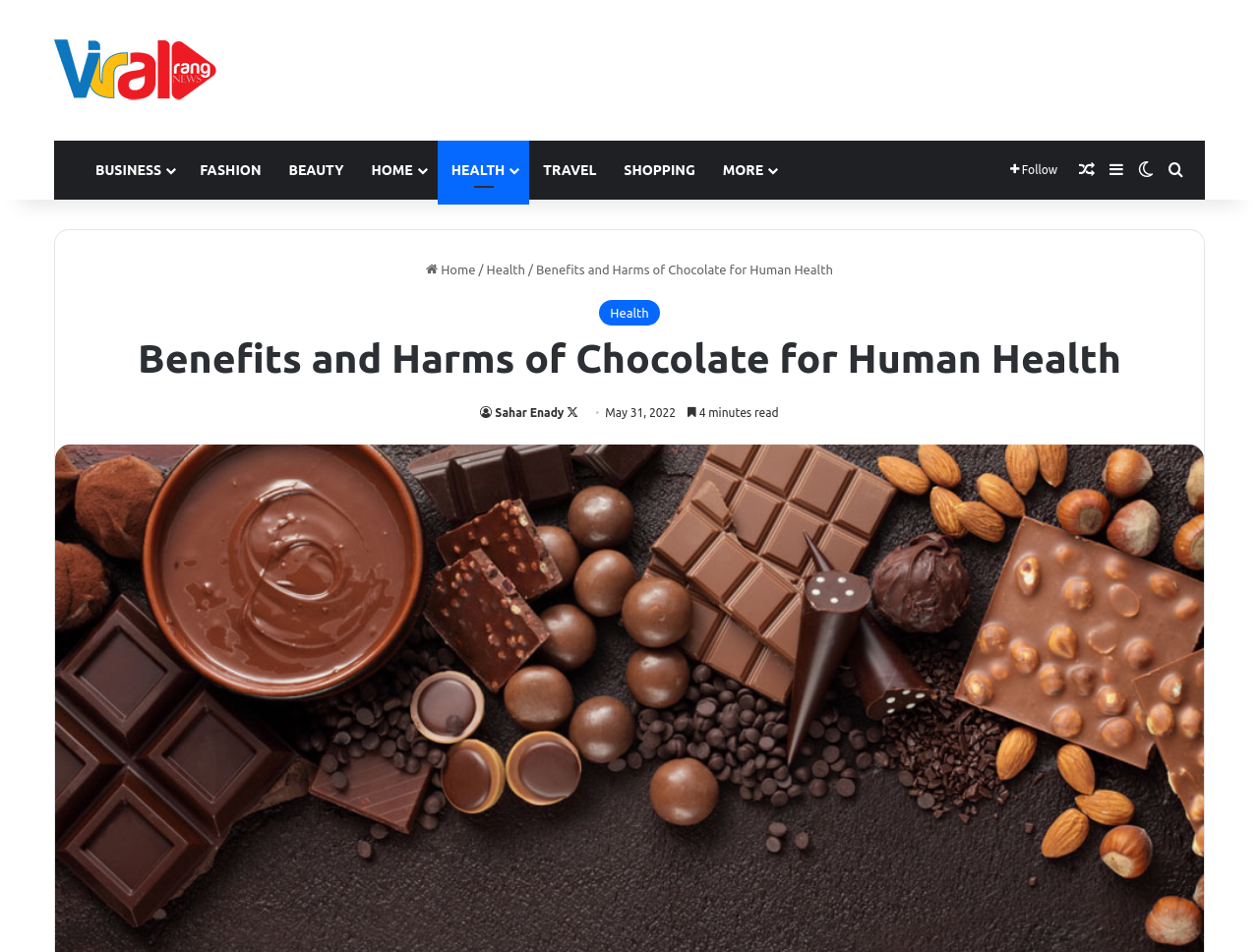Refer to the screenshot and answer the following question in detail:
When was the article published?

I found the publication date by looking at the section below the article title, where it says 'May 31, 2022', which indicates the date when the article was published.